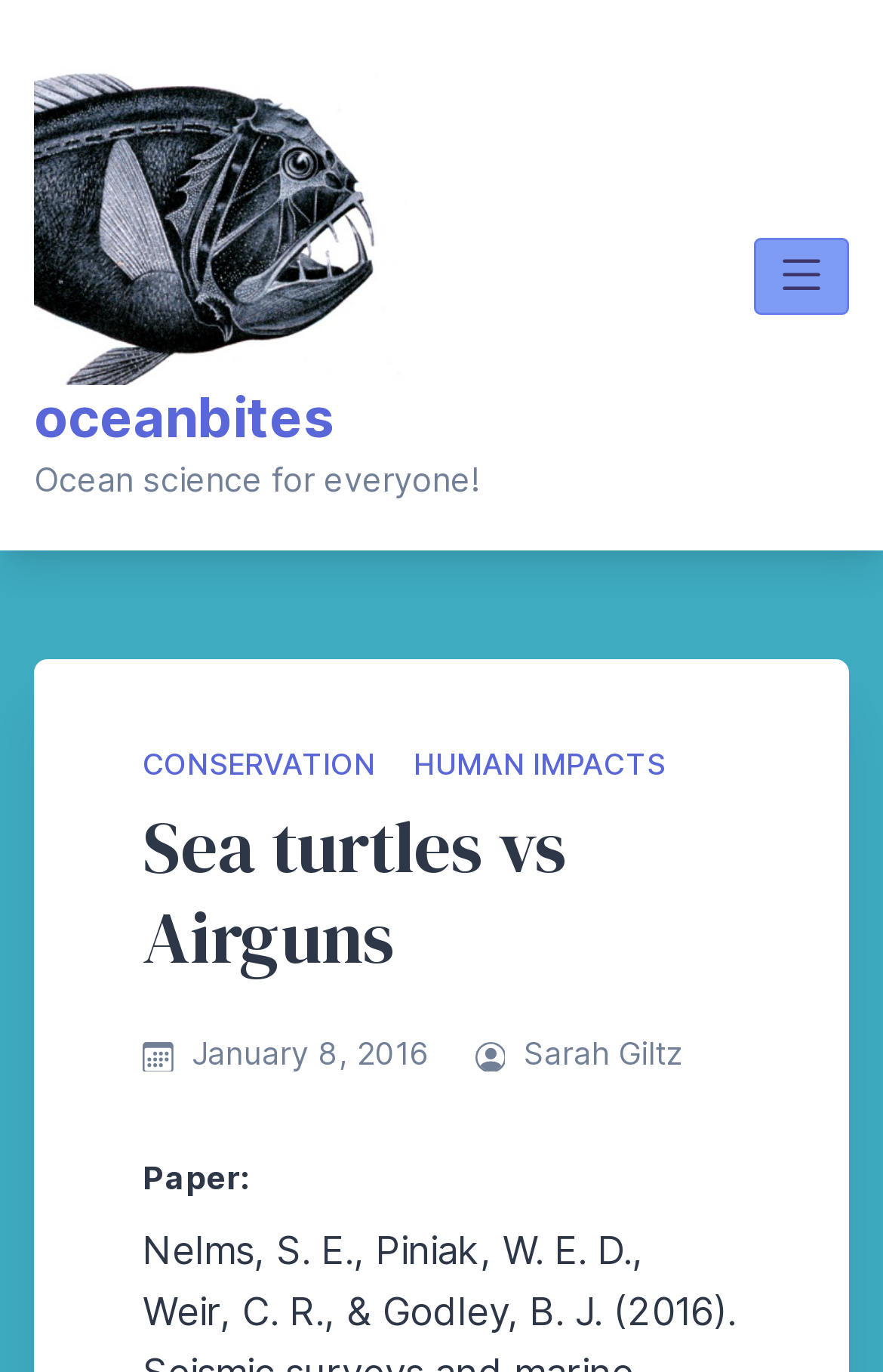What is the title of the article?
Using the image provided, answer with just one word or phrase.

Sea turtles vs Airguns